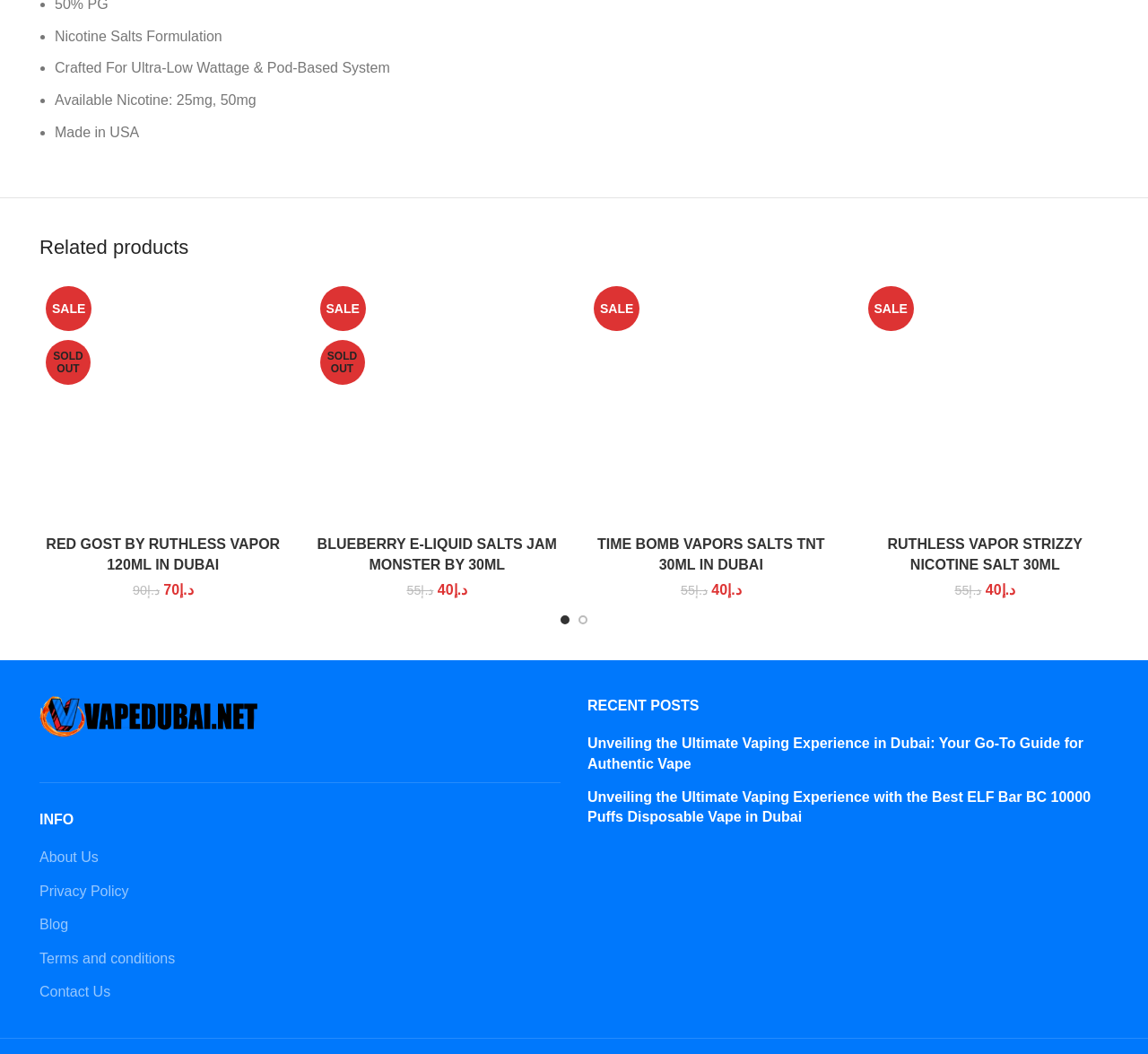Determine the bounding box for the HTML element described here: "SaleSold out". The coordinates should be given as [left, top, right, bottom] with each number being a float between 0 and 1.

[0.273, 0.266, 0.488, 0.5]